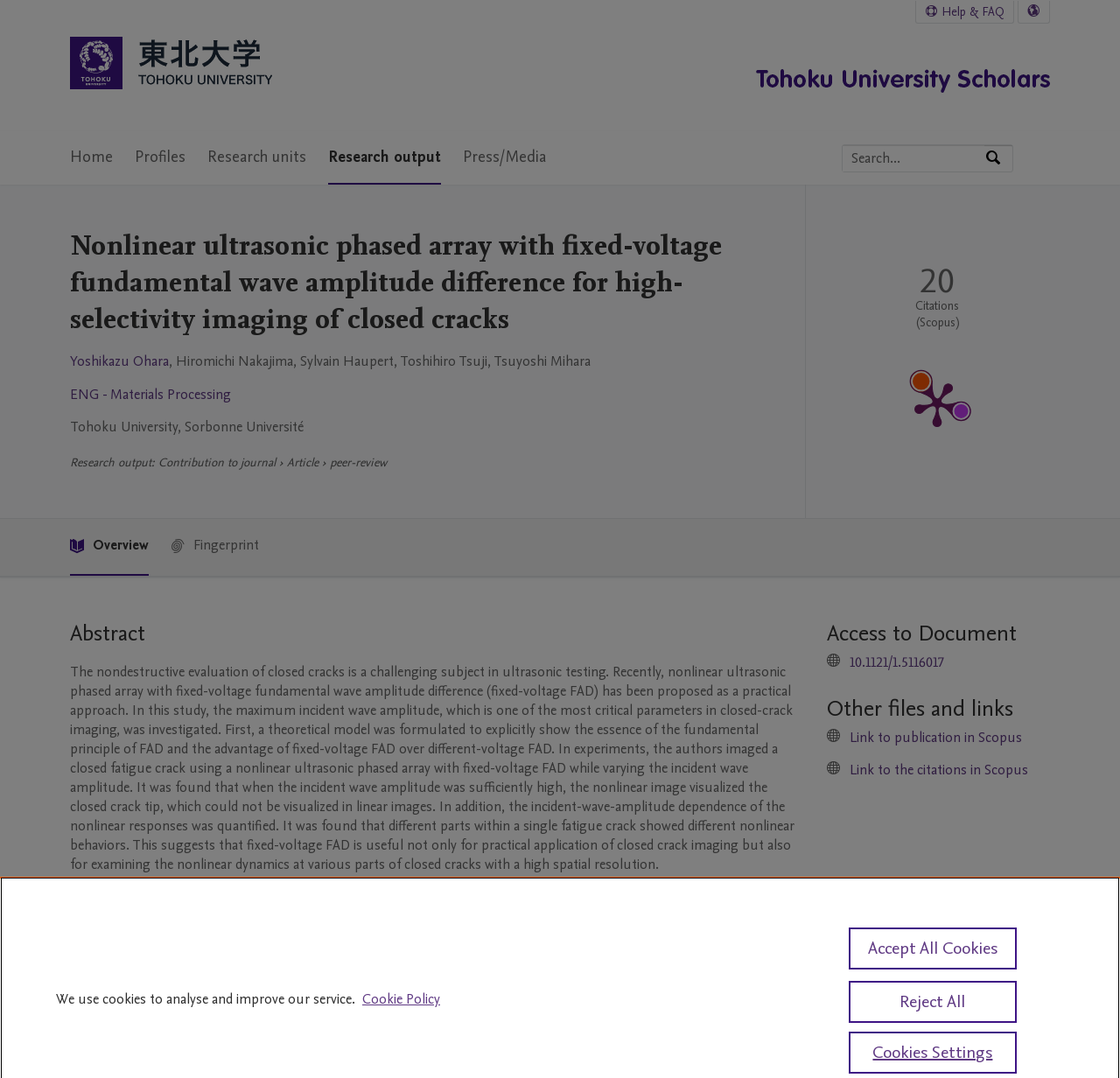Determine the bounding box coordinates for the UI element matching this description: "Sorbonne Université".

[0.165, 0.387, 0.271, 0.405]